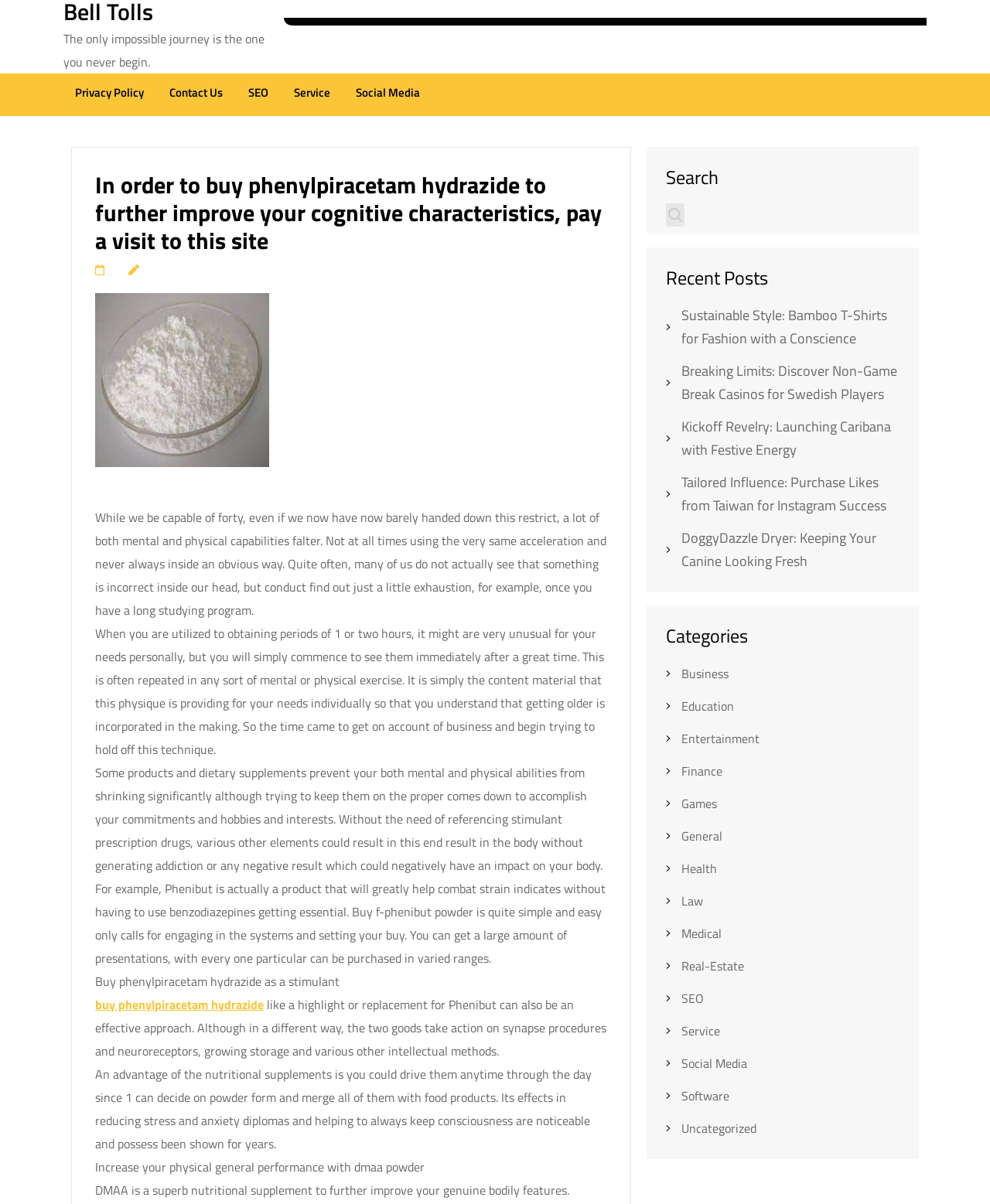What is the alternative to Phenibut?
Please provide a single word or phrase in response based on the screenshot.

Phenylpiracetam hydrazide